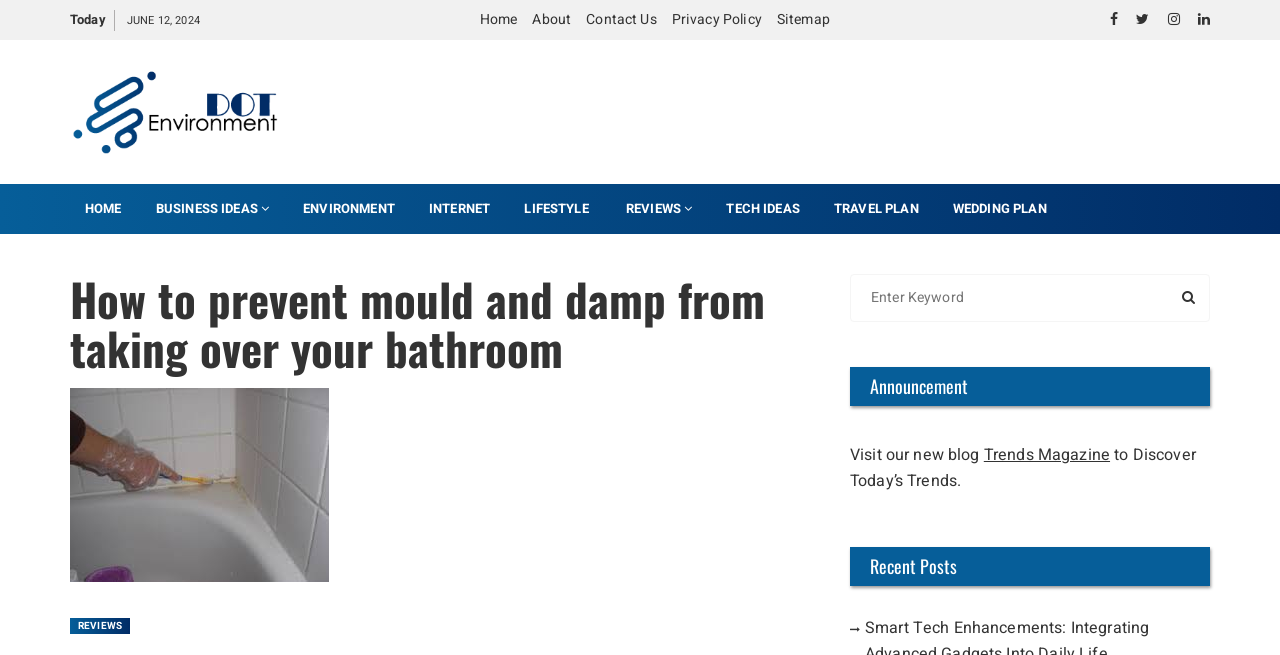Create a full and detailed caption for the entire webpage.

The webpage appears to be a blog or news website focused on environmental topics, with a specific article titled "How to prevent mould and damp from taking over your bathroom". 

At the top of the page, there is a navigation menu with links to "Home", "About", "Contact Us", "Privacy Policy", and "Sitemap". Next to this menu, there are social media links. 

Below the navigation menu, there is a logo for "Dot Environment" accompanied by an image. Underneath the logo, there is a secondary navigation menu with links to various categories such as "HOME", "BUSINESS IDEAS", "ENVIRONMENT", and others.

The main content of the page is the article "How to prevent mould and damp from taking over your bathroom", which is headed by a title and accompanied by a figure or image. 

On the right side of the page, there is a search box with a button and a link to "REVIEWS". Below the search box, there is an announcement section with a heading and a link to "Trends Magazine". 

Further down the page, there is a section titled "Recent Posts" with a heading.